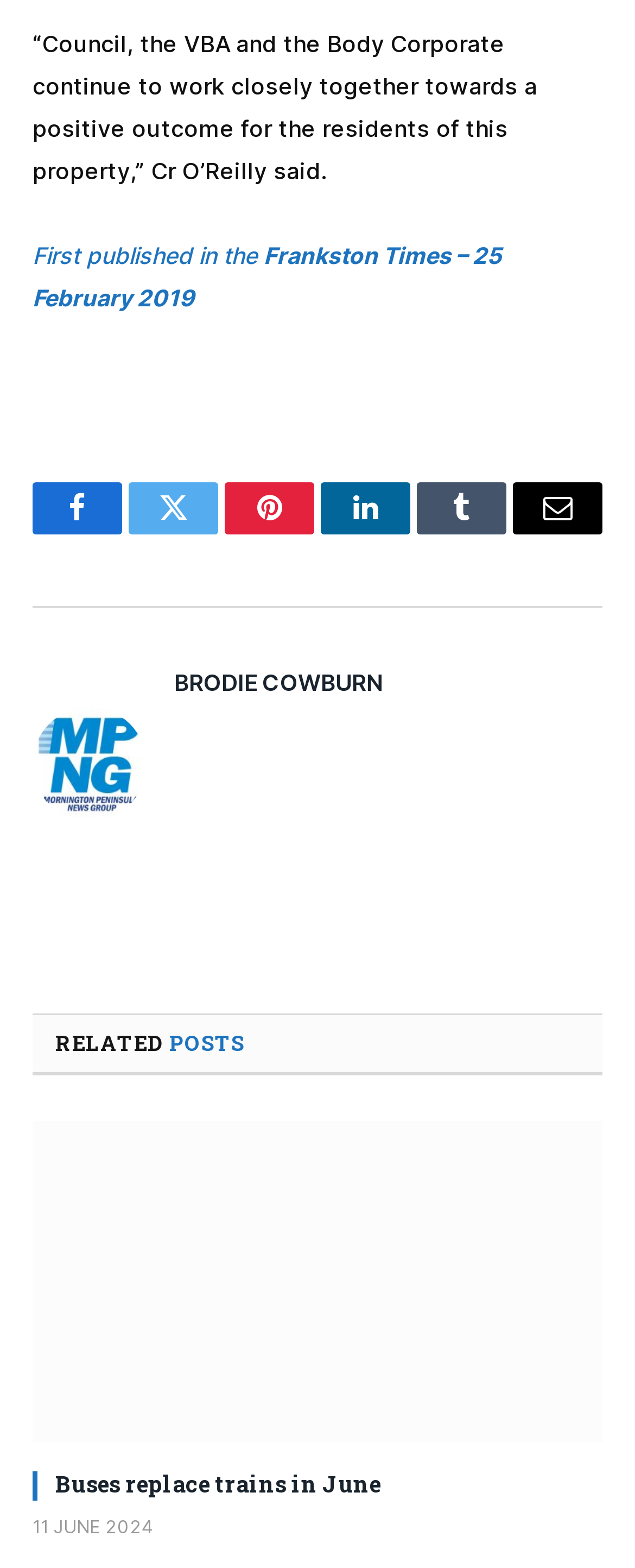Indicate the bounding box coordinates of the element that needs to be clicked to satisfy the following instruction: "Check related posts". The coordinates should be four float numbers between 0 and 1, i.e., [left, top, right, bottom].

[0.087, 0.658, 0.386, 0.674]